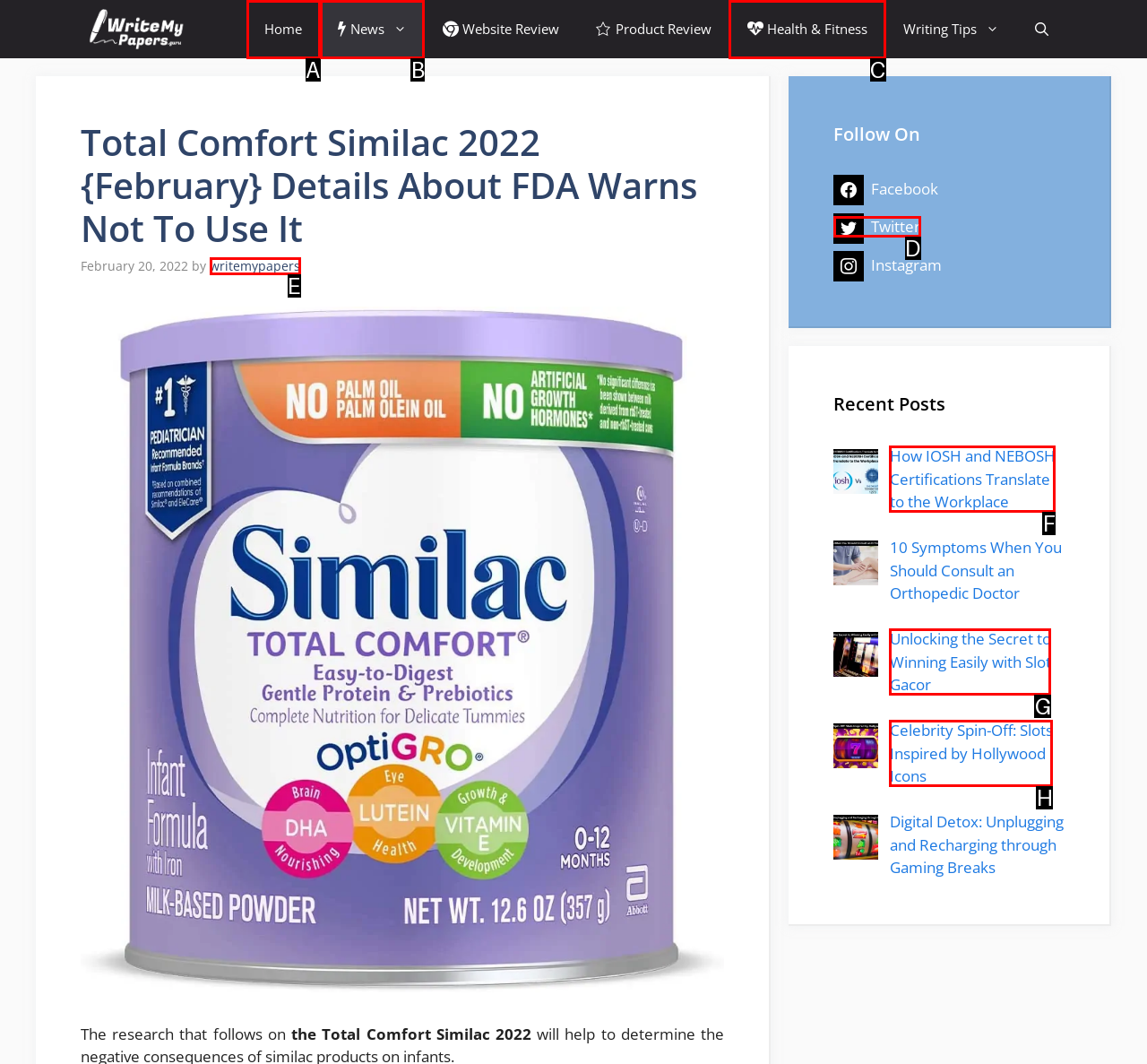With the provided description: parent_node: Search name="s", select the most suitable HTML element. Respond with the letter of the selected option.

None